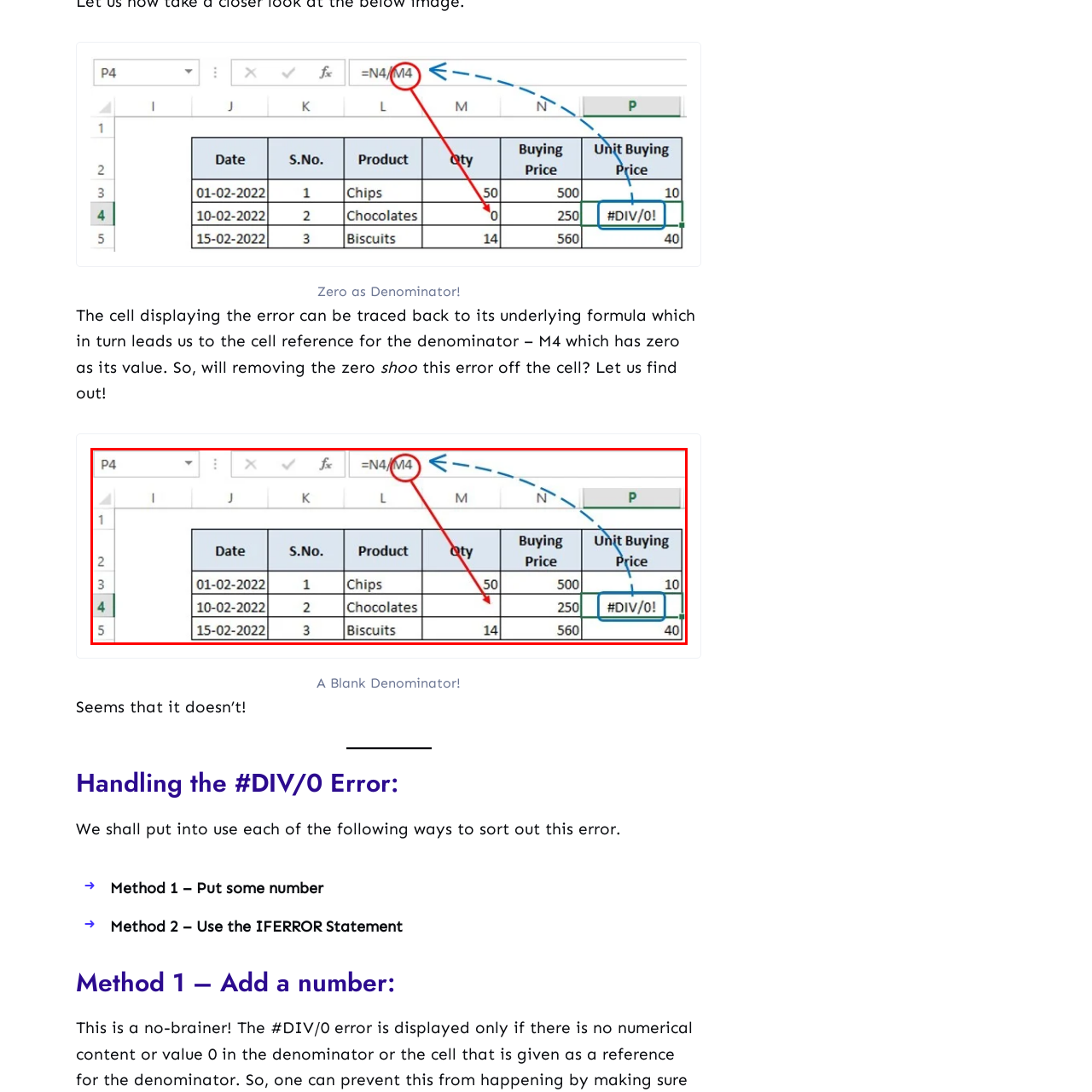What correction is needed to avoid disruptions in calculations?
Focus on the area marked by the red bounding box and respond to the question with as much detail as possible.

To avoid disruptions in calculations, the correction needed is to ensure that the denominator, which is the value in cell M4, is not zero. This can be done by checking the value in cell M4 and replacing it with a non-zero value, or by modifying the formula to handle the case where the denominator is zero.